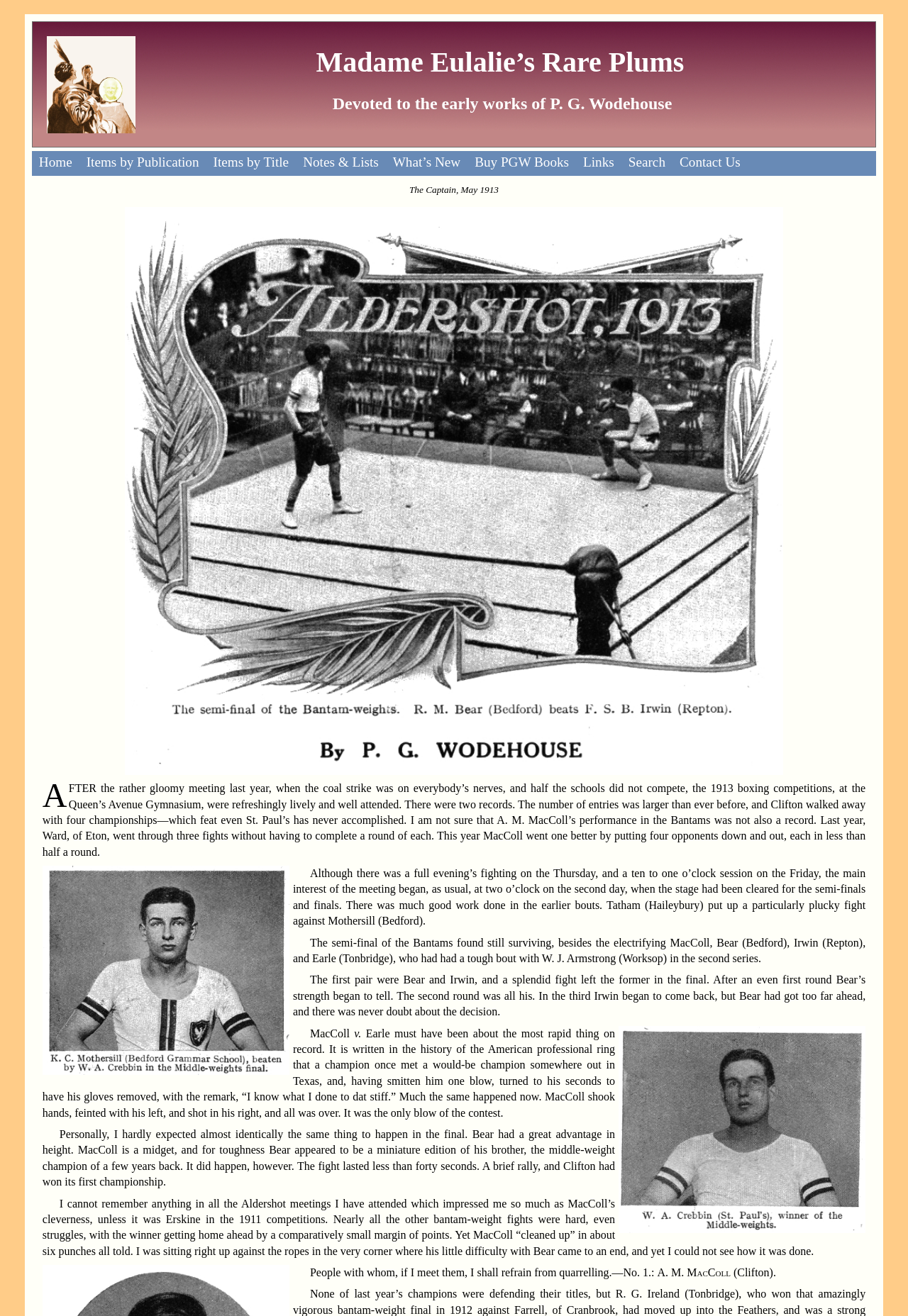Show the bounding box coordinates of the element that should be clicked to complete the task: "Click on 'Home'".

[0.035, 0.115, 0.087, 0.134]